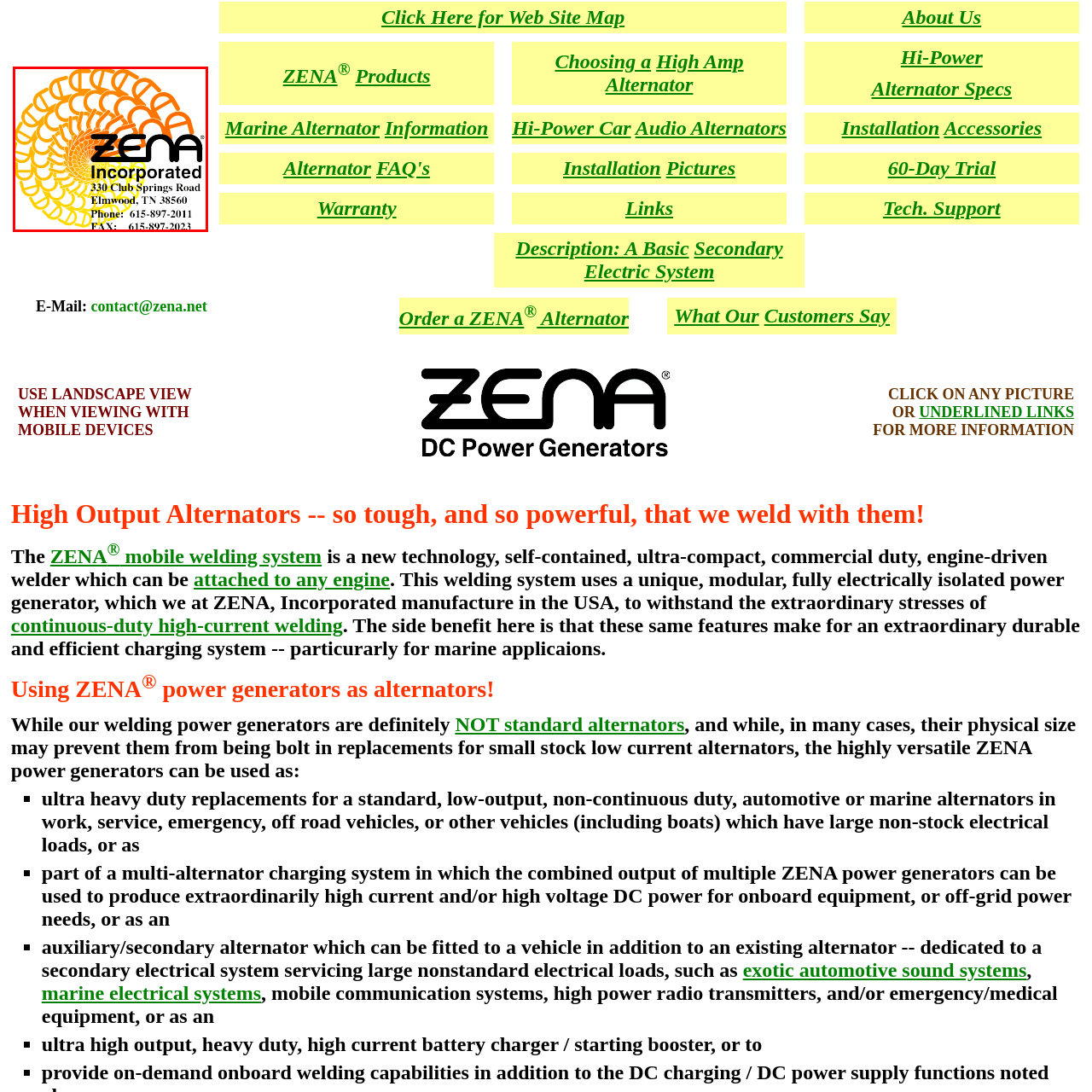What is the company's address? Look at the image outlined by the red bounding box and provide a succinct answer in one word or a brief phrase.

330 Club Springs Road, Elmwood, TN 38560